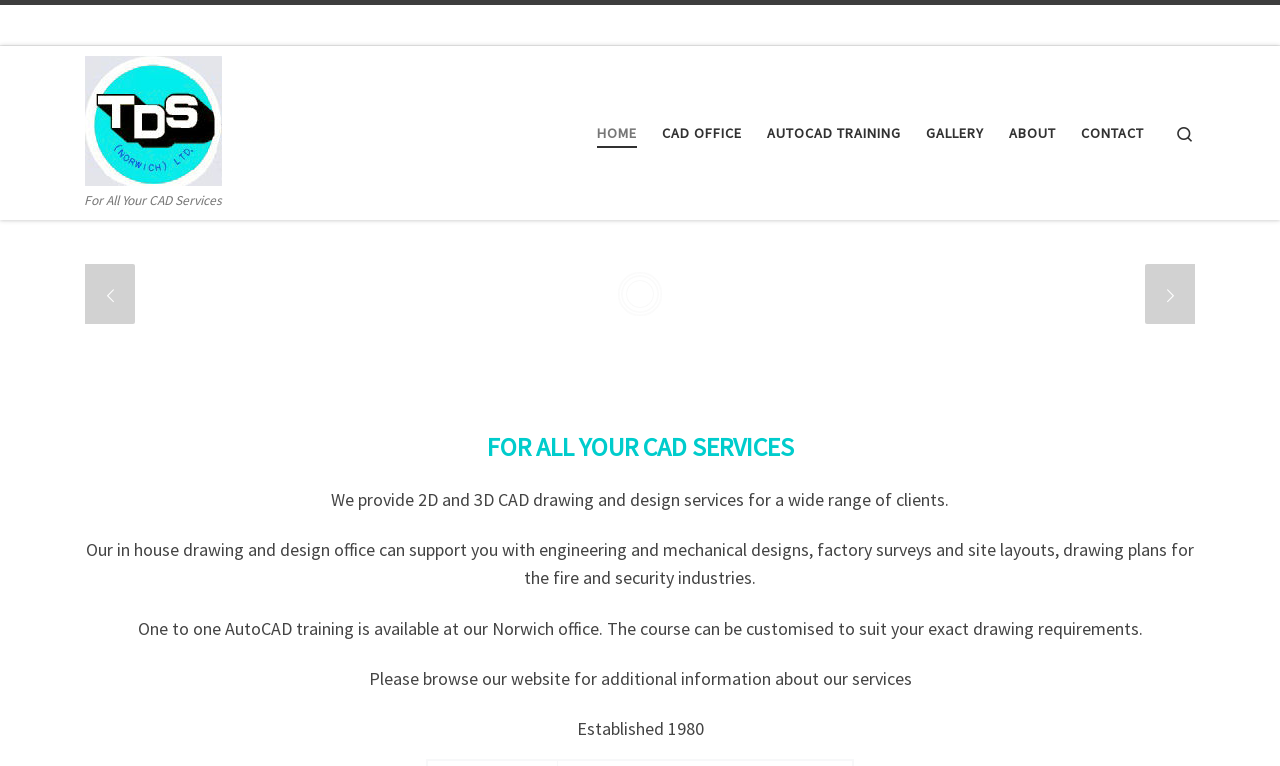What is the purpose of the 'Skip to content' link?
Please answer the question with as much detail and depth as you can.

The 'Skip to content' link is likely provided to allow users to bypass the navigation menu and go directly to the main content of the webpage, making it easier to access the information they need.